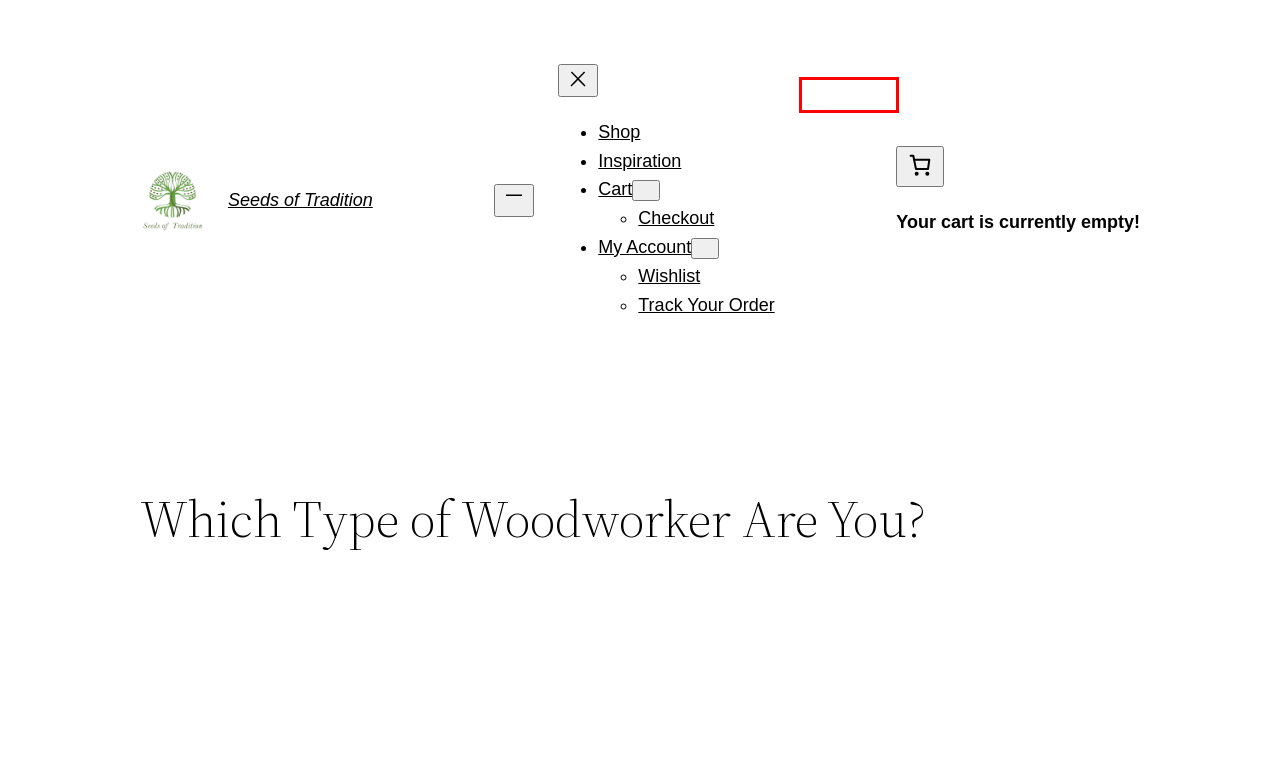Examine the screenshot of a webpage with a red bounding box around a specific UI element. Identify which webpage description best matches the new webpage that appears after clicking the element in the red bounding box. Here are the candidates:
A. Refund and Returns Policy - Seeds of Tradition
B. Contact Us - Seeds of Tradition
C. Cart - Seeds of Tradition
D. Seeds of Tradition - Unique Judaica Items for your home
E. Inspiration - Seeds of Tradition
F. My account - Seeds of Tradition
G. Search Our Site - Seeds of Tradition
H. Shop - Seeds of Tradition

F